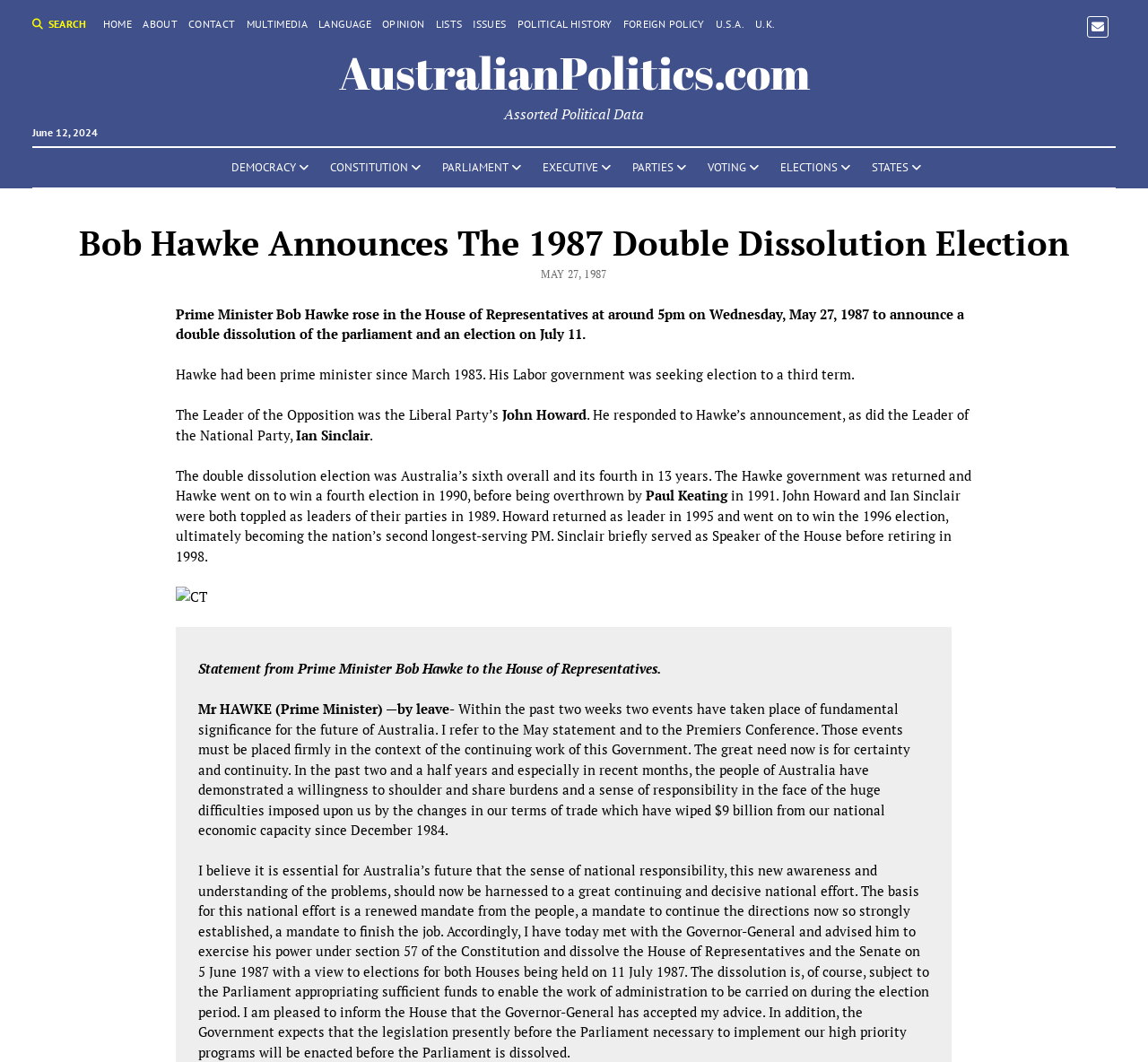Given the description: "FOREIGN POLICY", determine the bounding box coordinates of the UI element. The coordinates should be formatted as four float numbers between 0 and 1, [left, top, right, bottom].

[0.543, 0.015, 0.614, 0.03]